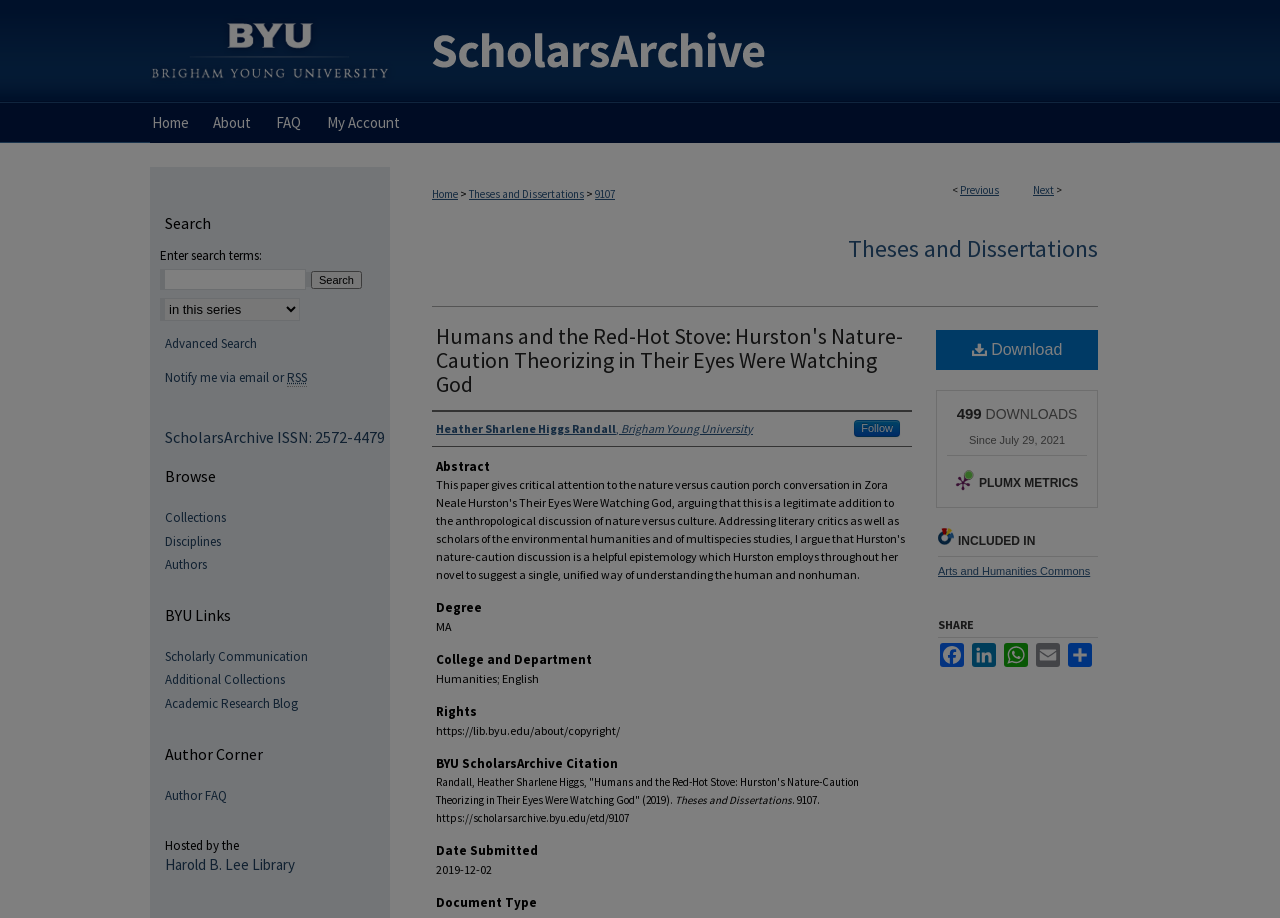Identify the bounding box coordinates necessary to click and complete the given instruction: "Share on Facebook".

[0.733, 0.701, 0.755, 0.727]